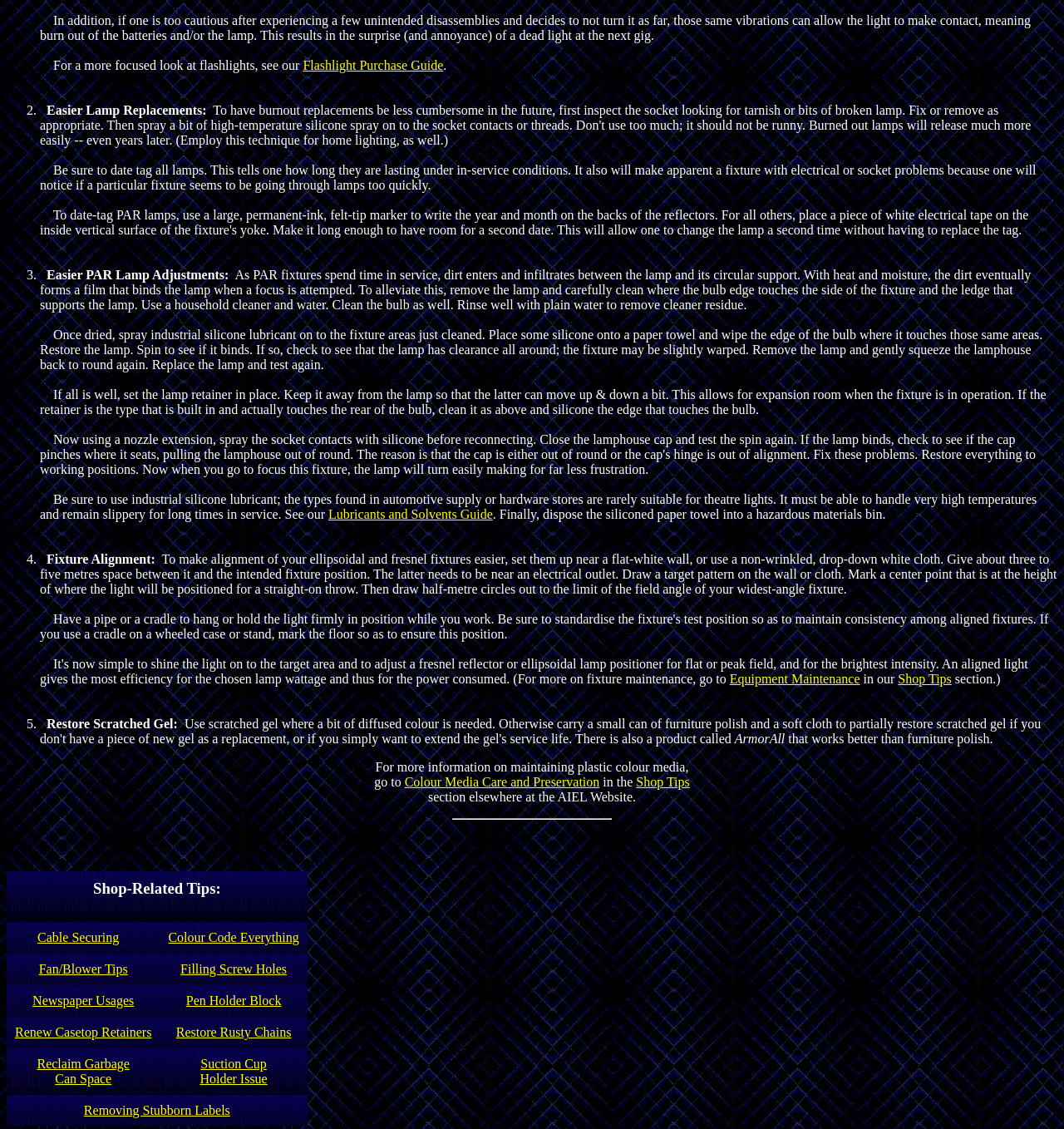Locate the bounding box coordinates of the region to be clicked to comply with the following instruction: "Go to Equipment Maintenance". The coordinates must be four float numbers between 0 and 1, in the form [left, top, right, bottom].

[0.686, 0.595, 0.808, 0.608]